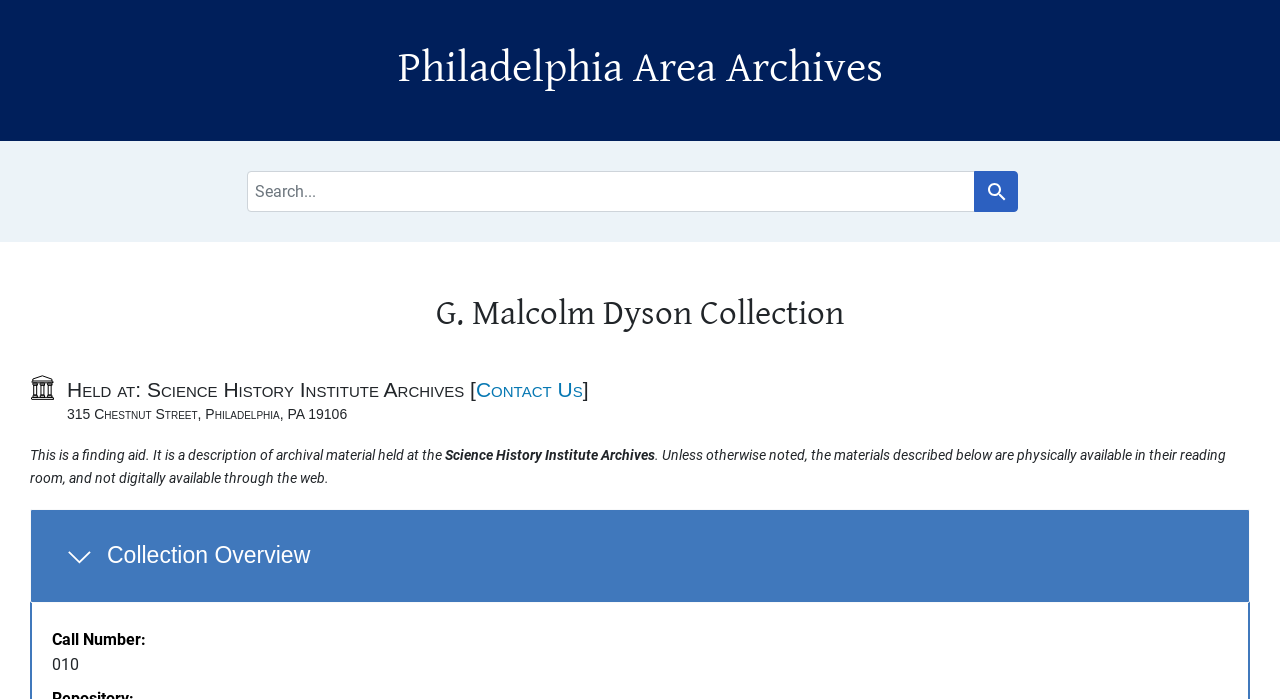What is the purpose of the 'Search' function?
Look at the screenshot and give a one-word or phrase answer.

Search for archival material